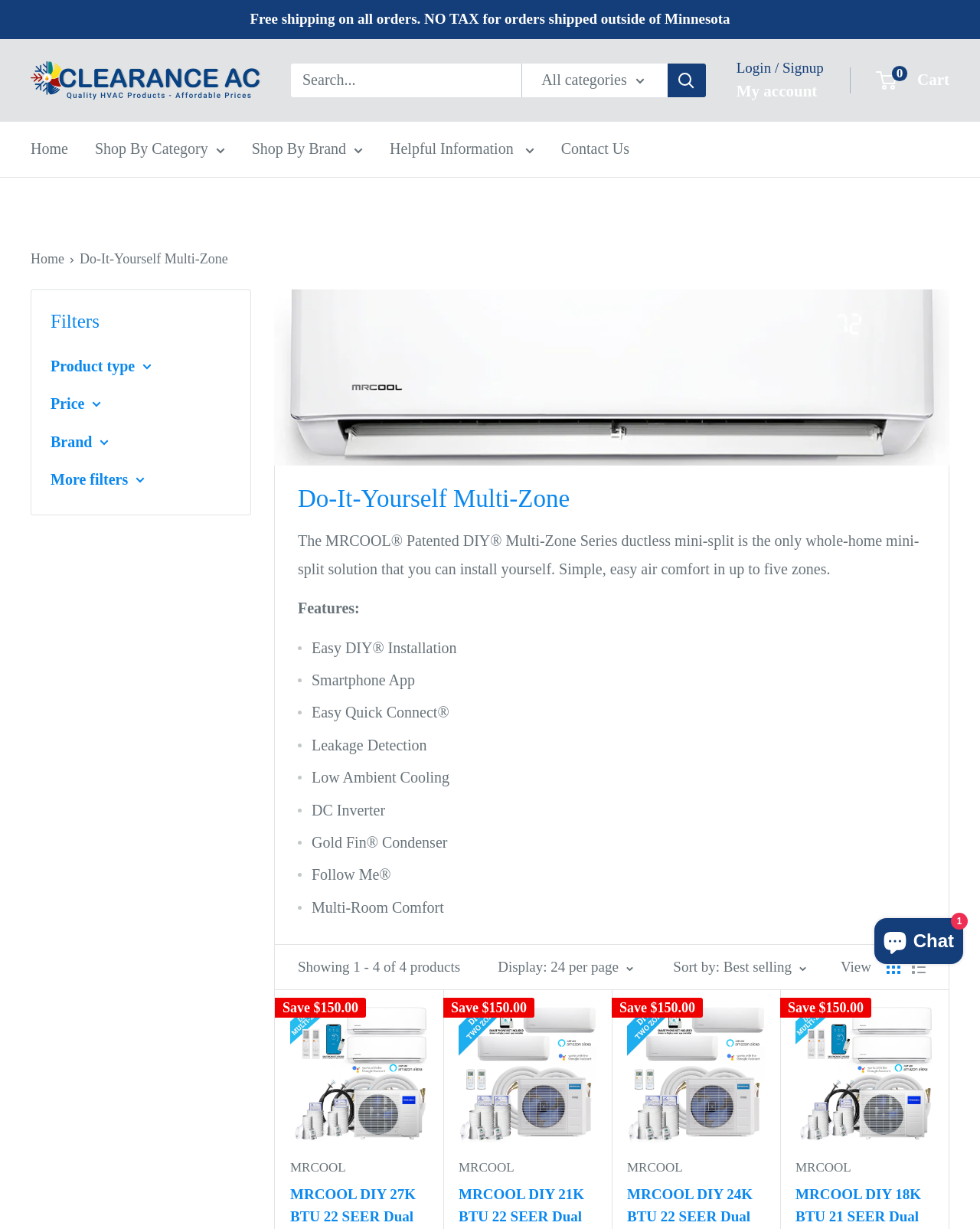Locate the bounding box coordinates of the UI element described by: "parent_node: All categories aria-label="Search"". Provide the coordinates as four float numbers between 0 and 1, formatted as [left, top, right, bottom].

[0.681, 0.052, 0.72, 0.079]